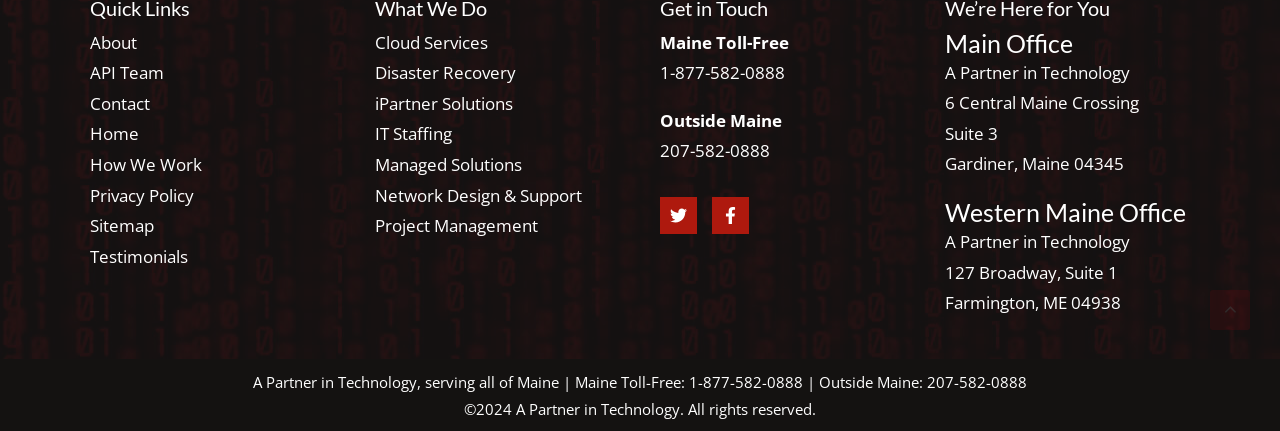Please determine the bounding box coordinates for the UI element described here. Use the format (top-left x, top-left y, bottom-right x, bottom-right y) with values bounded between 0 and 1: iPartner Solutions

[0.293, 0.213, 0.401, 0.266]